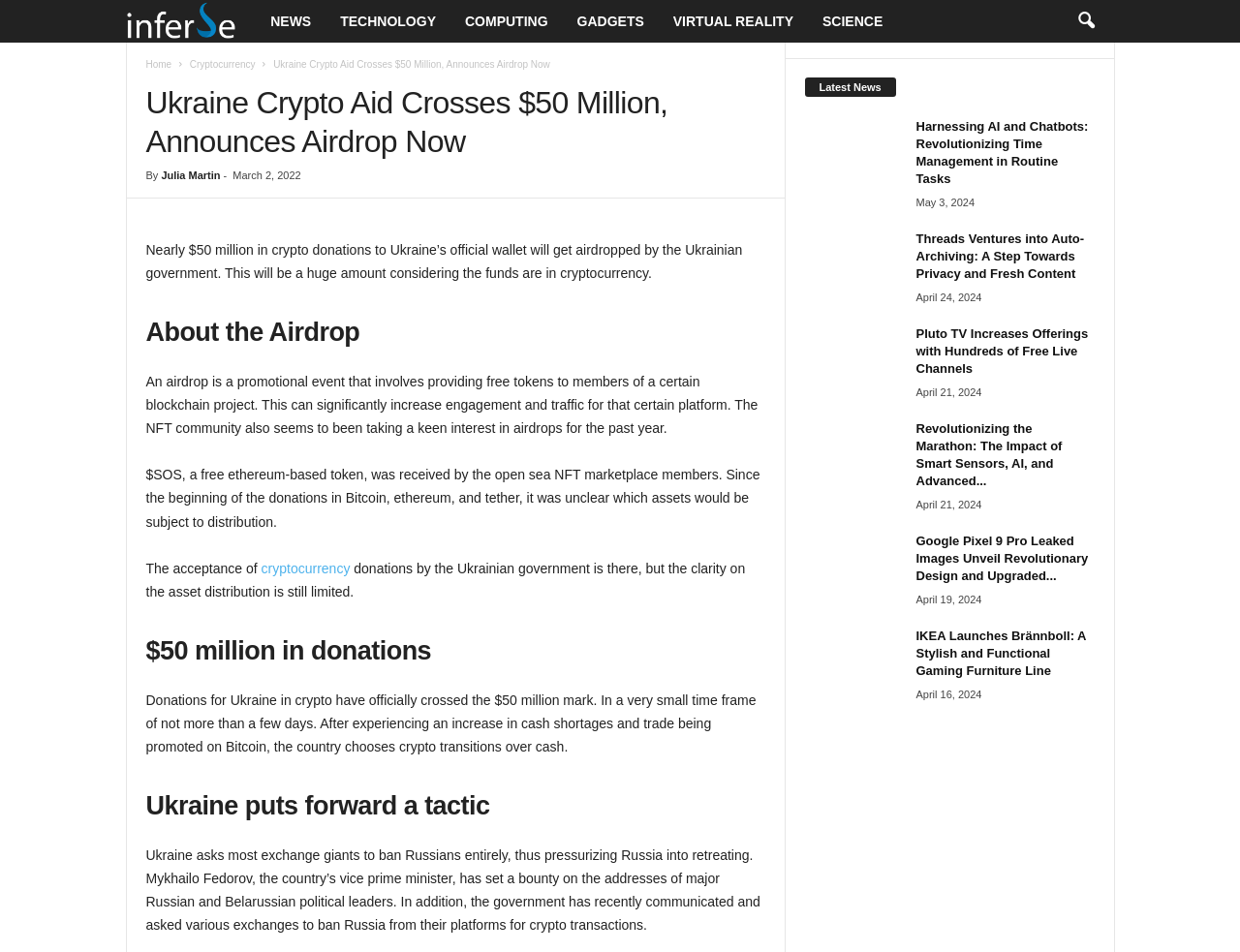Specify the bounding box coordinates of the element's area that should be clicked to execute the given instruction: "Click on the 'NEWS' link". The coordinates should be four float numbers between 0 and 1, i.e., [left, top, right, bottom].

[0.206, 0.0, 0.263, 0.045]